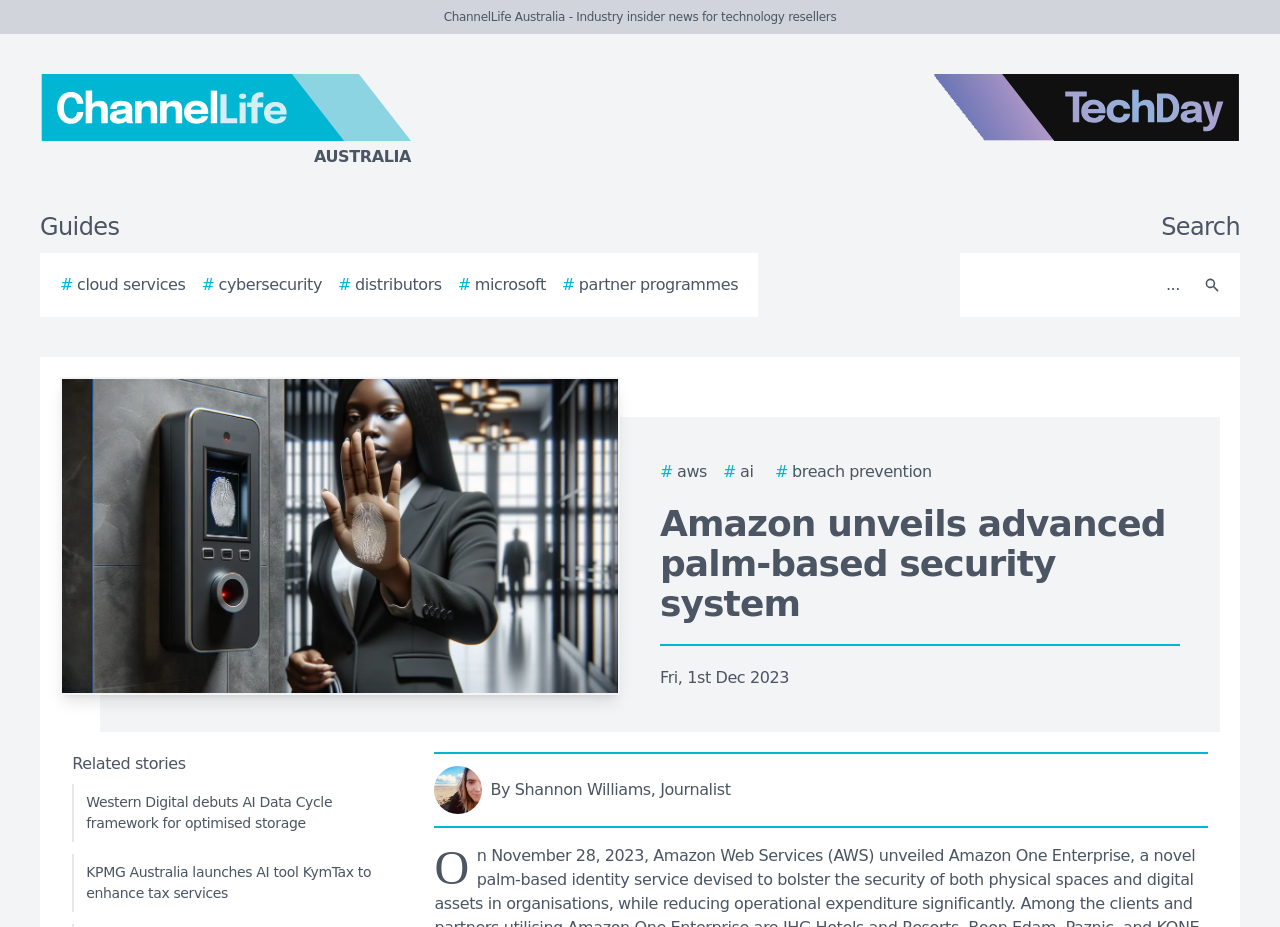Please locate the bounding box coordinates of the element that should be clicked to achieve the given instruction: "View related story about Western Digital's AI Data Cycle framework".

[0.056, 0.846, 0.314, 0.908]